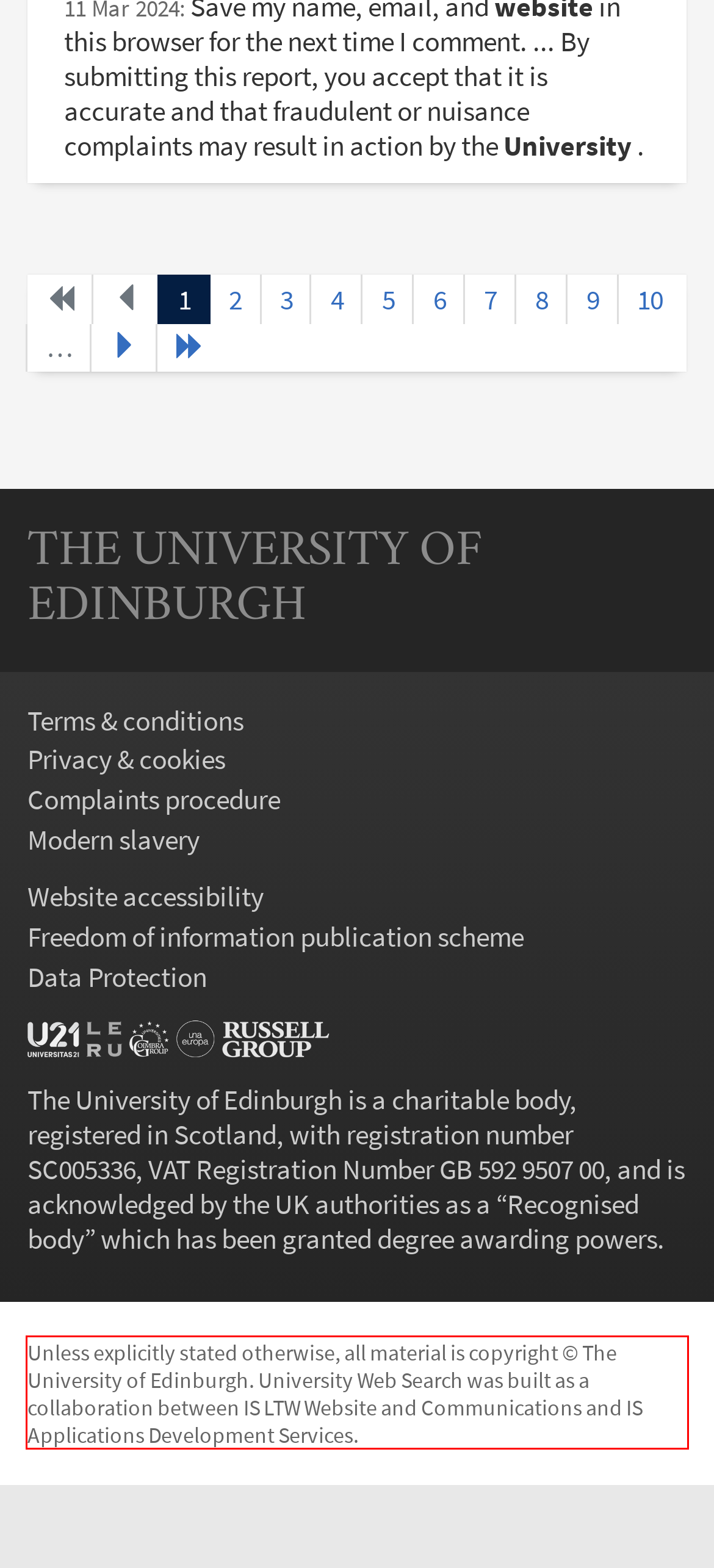Look at the screenshot of the webpage, locate the red rectangle bounding box, and generate the text content that it contains.

Unless explicitly stated otherwise, all material is copyright © The University of Edinburgh. University Web Search was built as a collaboration between IS LTW Website and Communications and IS Applications Development Services.